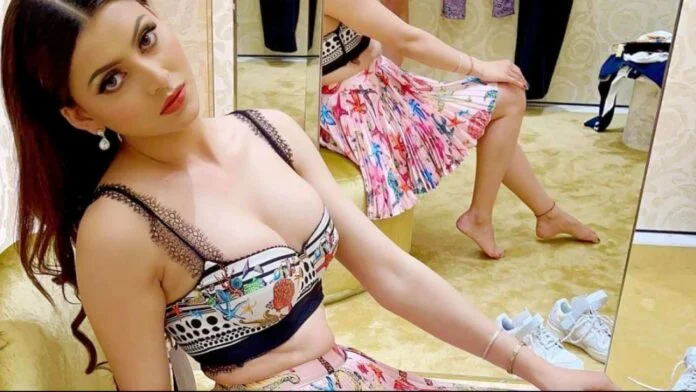Use a single word or phrase to answer the following:
What is the pattern on her outfit?

Floral